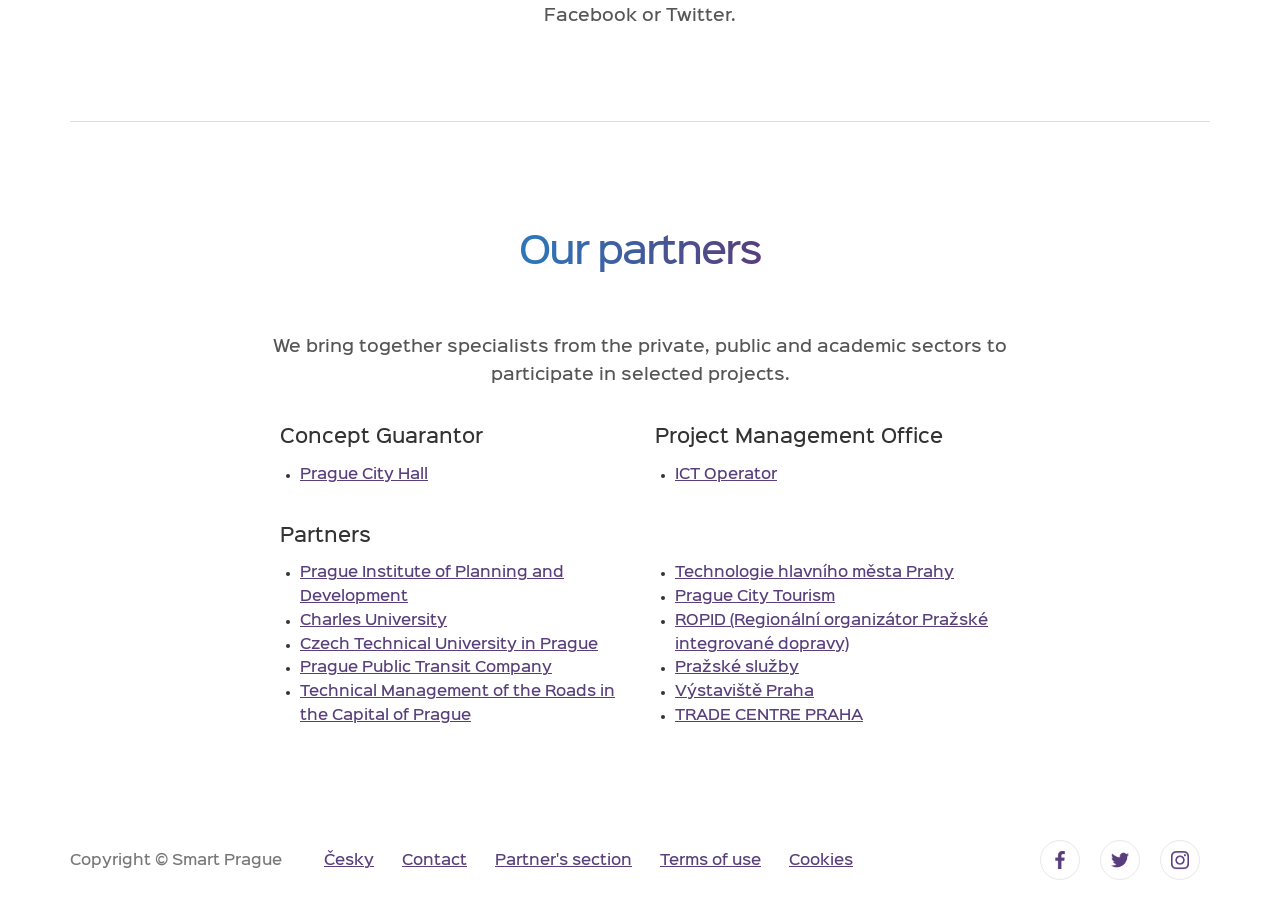Determine the coordinates of the bounding box that should be clicked to complete the instruction: "Read the latest blog post". The coordinates should be represented by four float numbers between 0 and 1: [left, top, right, bottom].

None